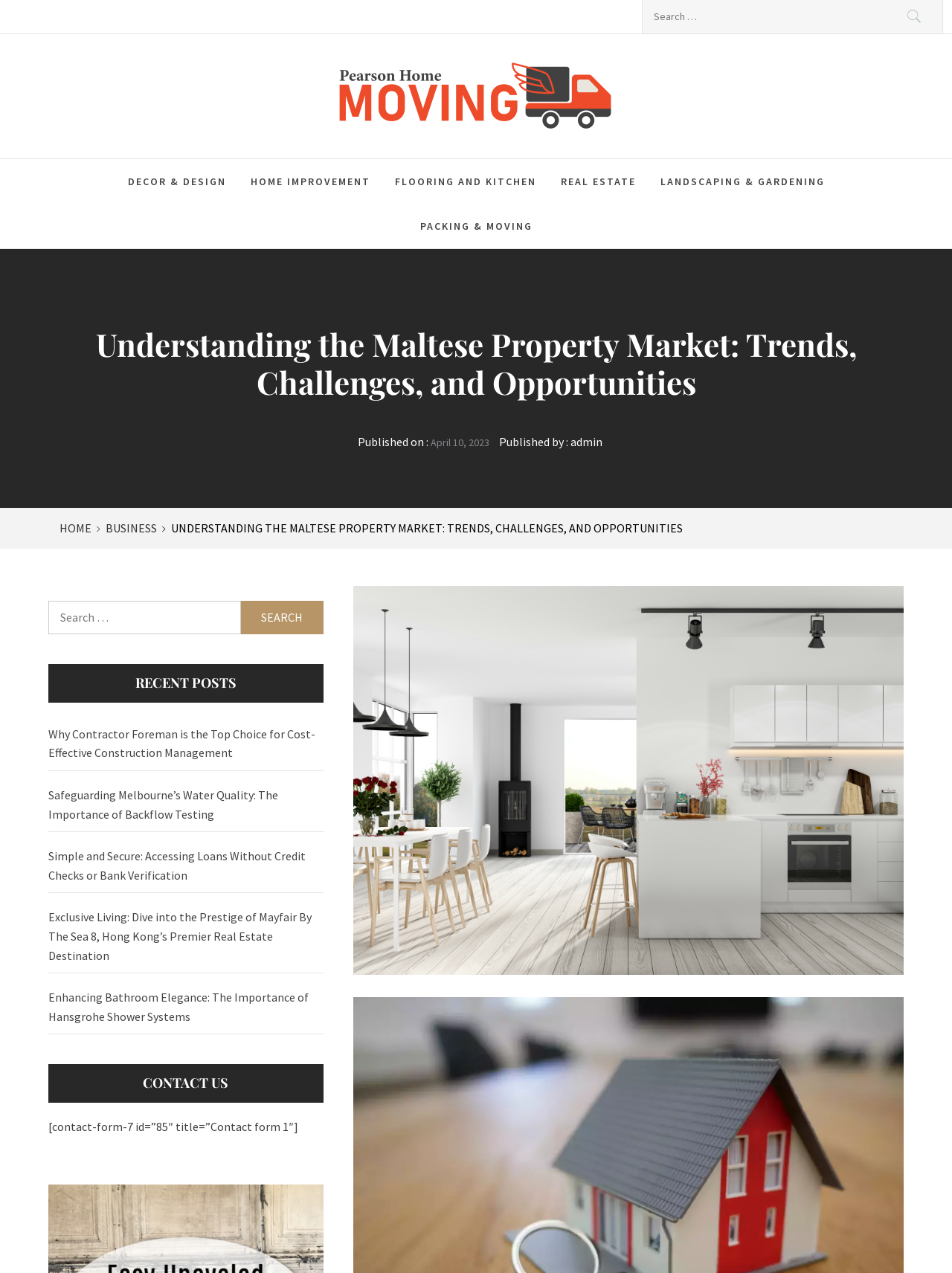Provide a one-word or short-phrase answer to the question:
How many categories are listed under 'Home Improvement Information'?

6